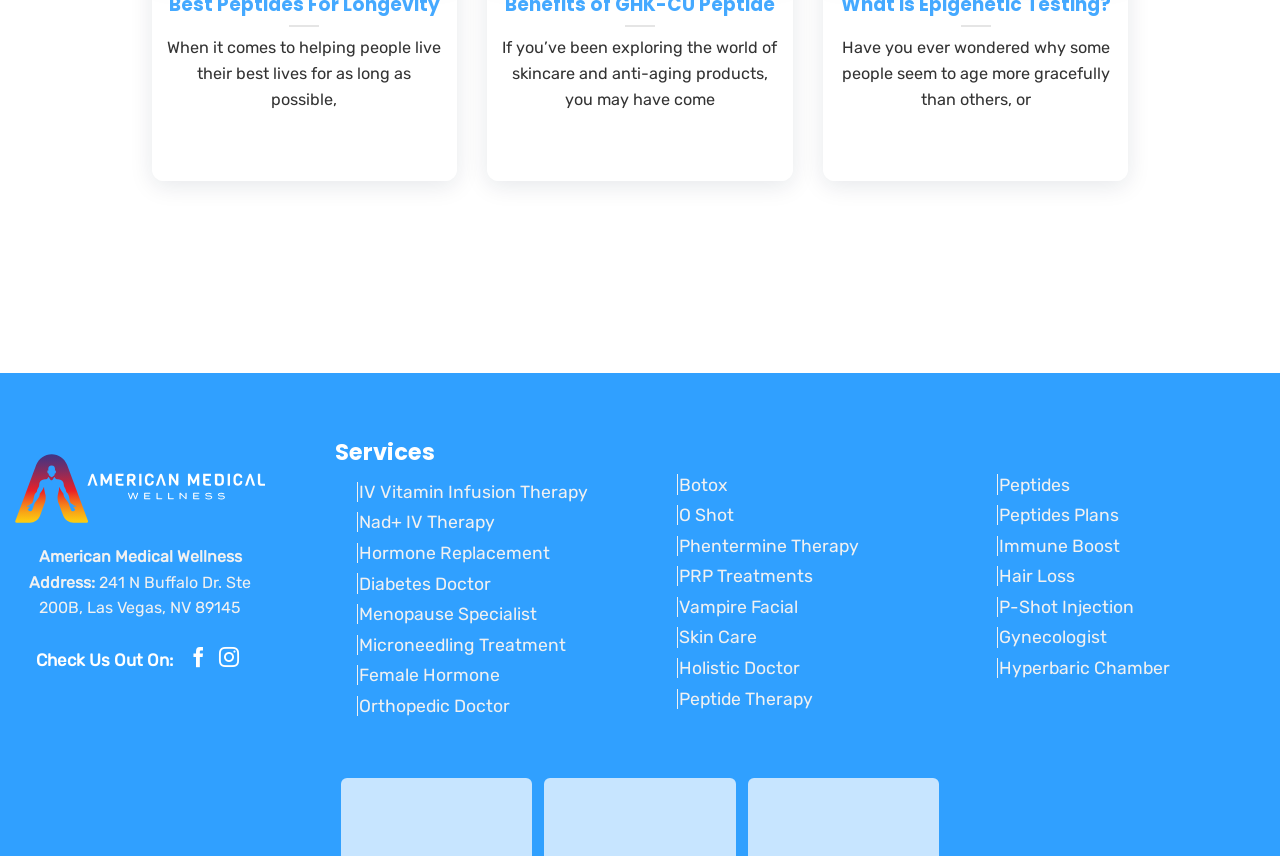Specify the bounding box coordinates of the area to click in order to execute this command: 'View the 'Diabetes Doctor' service'. The coordinates should consist of four float numbers ranging from 0 to 1, and should be formatted as [left, top, right, bottom].

[0.277, 0.683, 0.377, 0.706]